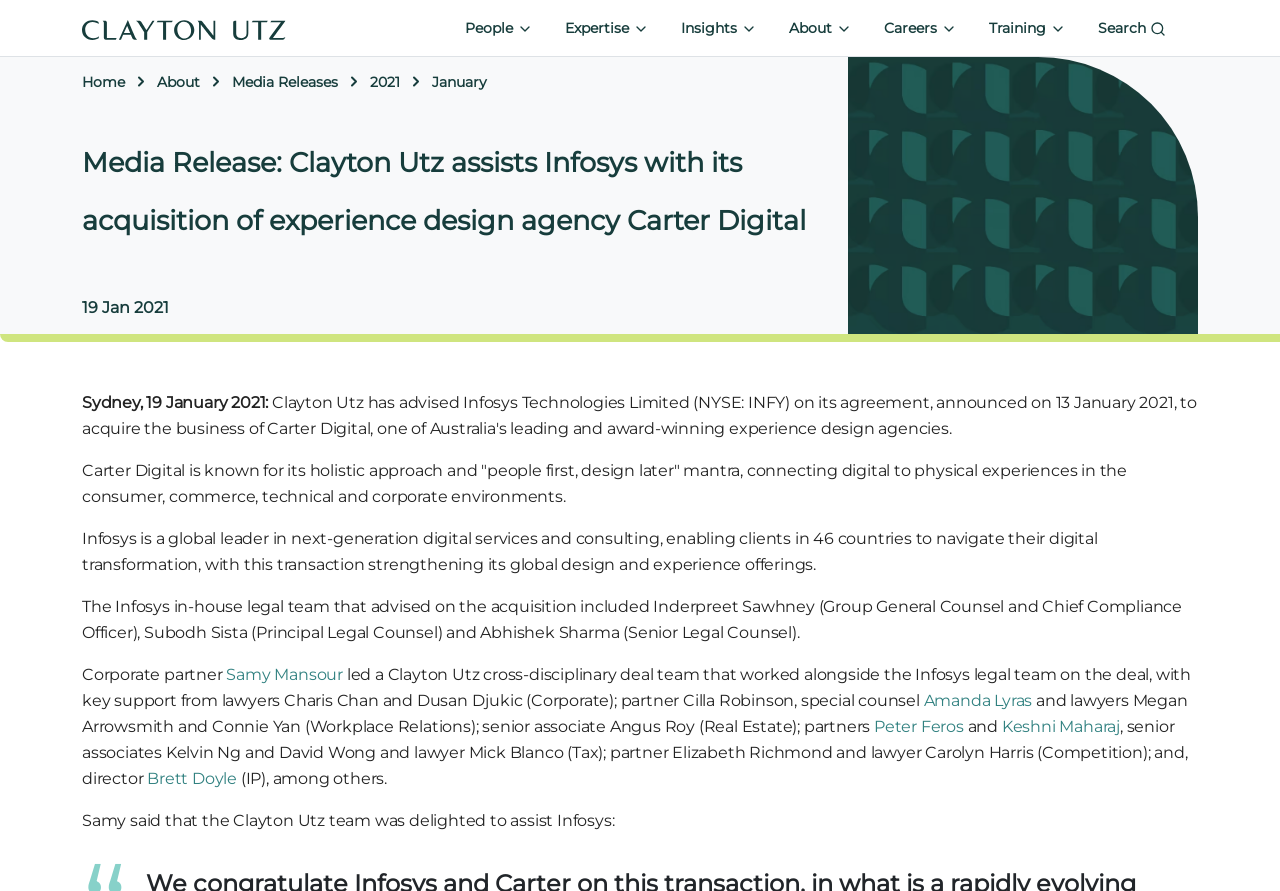Using the elements shown in the image, answer the question comprehensively: What is the name of the company that acquired Carter Digital?

Based on the webpage content, it is mentioned that Infosys Technologies Limited acquired the business of Carter Digital, which is an experience design agency.